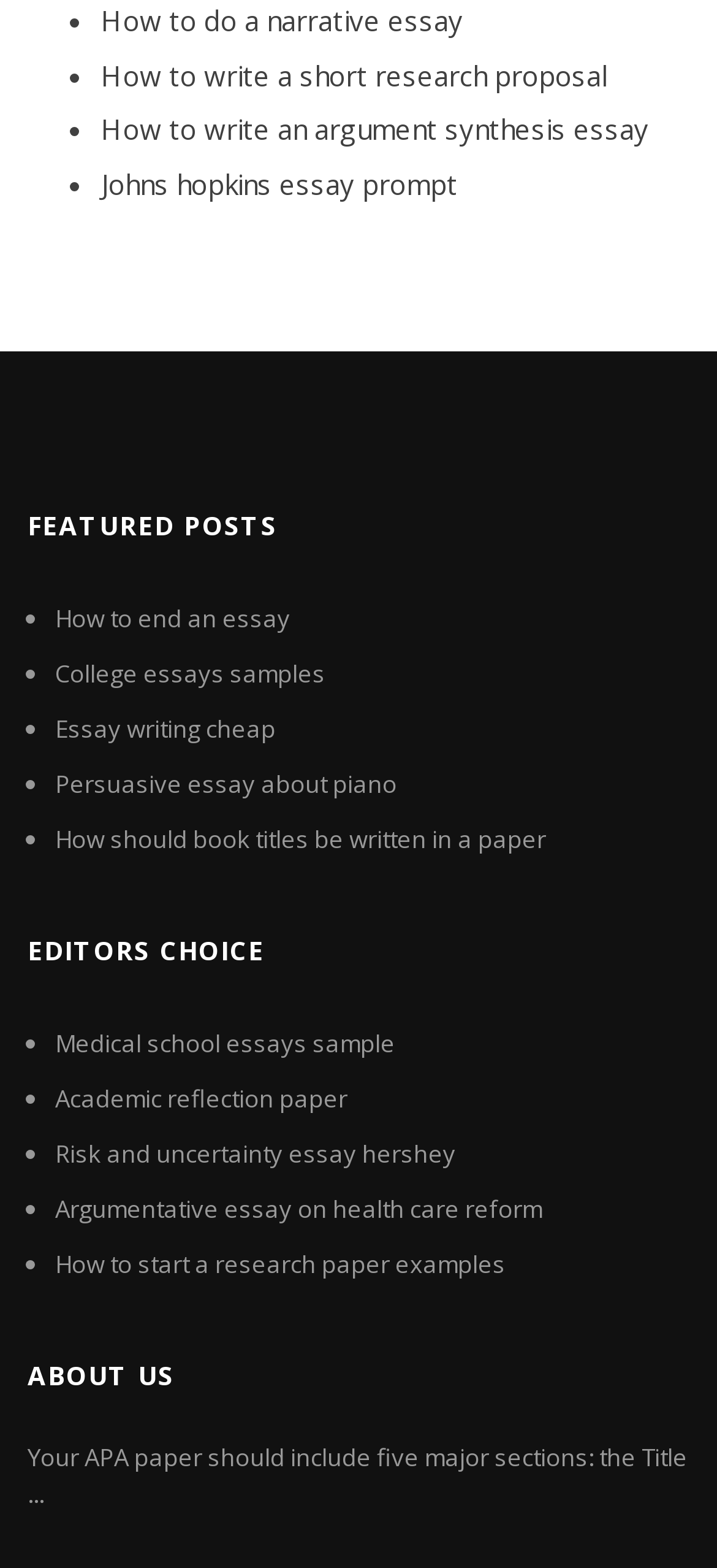Please locate the bounding box coordinates for the element that should be clicked to achieve the following instruction: "Read 'Your APA paper should include five major sections: the Title...'". Ensure the coordinates are given as four float numbers between 0 and 1, i.e., [left, top, right, bottom].

[0.038, 0.919, 0.959, 0.963]